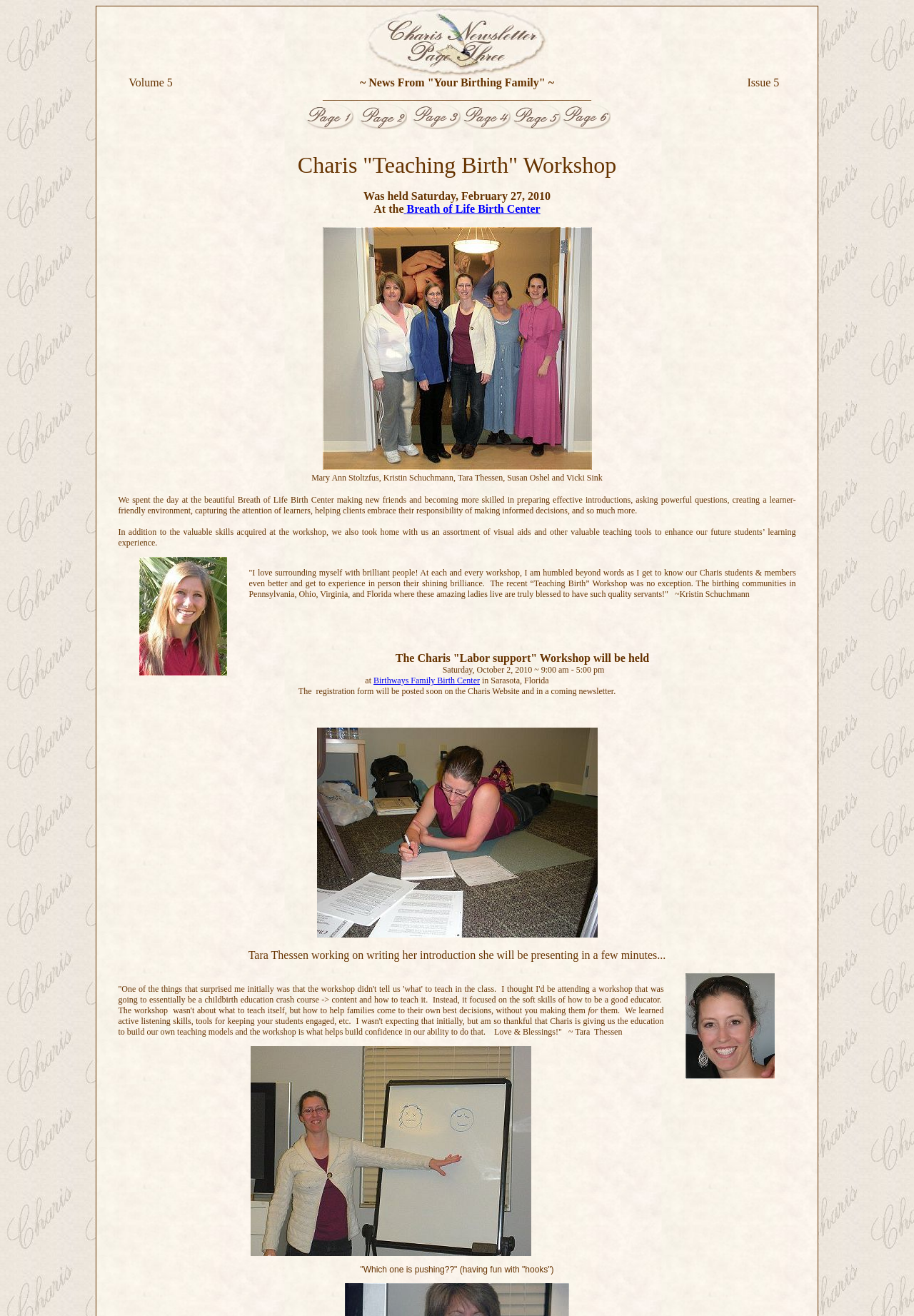Use the information in the screenshot to answer the question comprehensively: Who is the author of the quote?

The author of the quote can be obtained by reading the text content of the webpage which mentions the quote and the name 'Kristin Schuchmann' below it. This information can be obtained by reading the text content of the webpage.